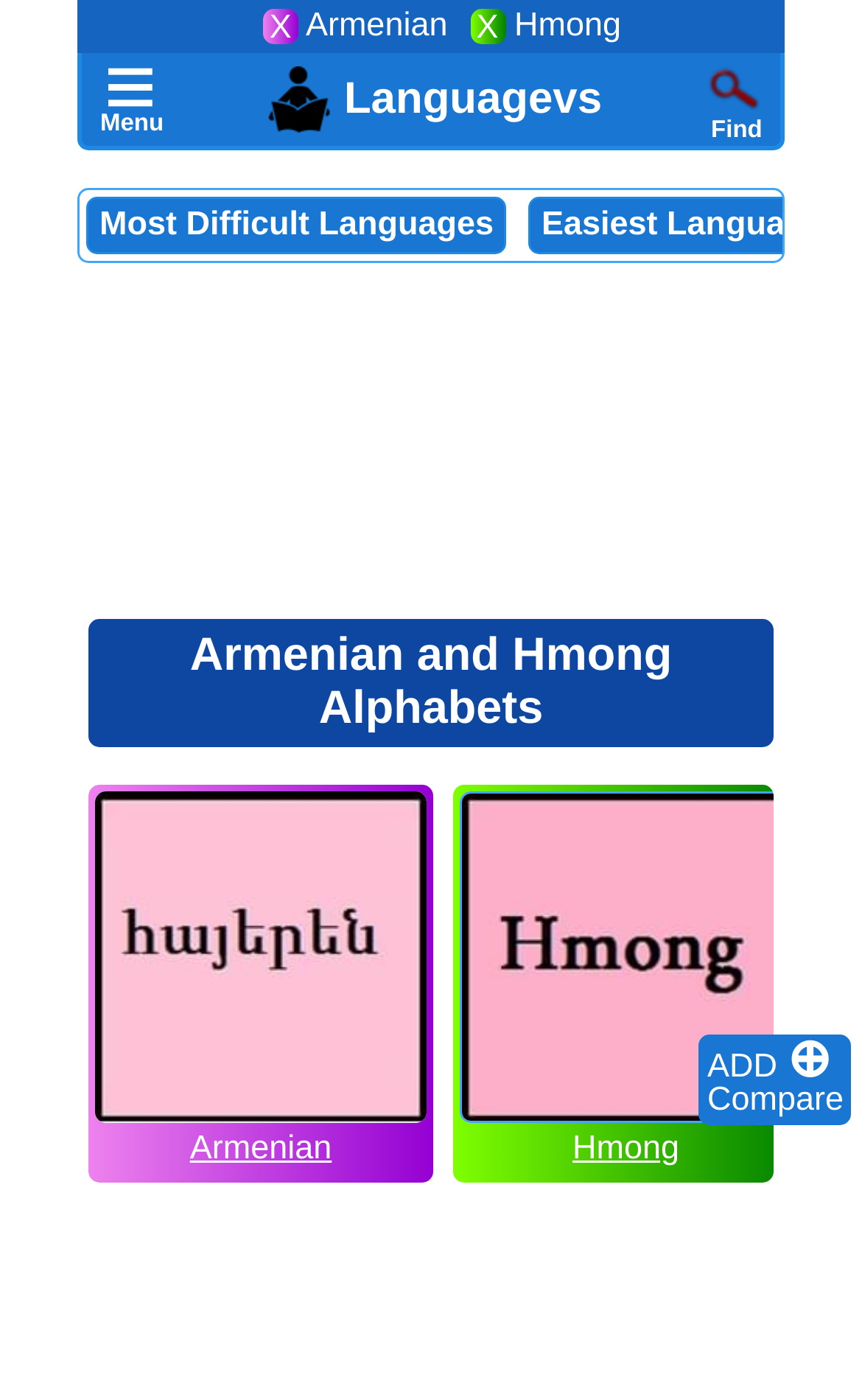Determine the bounding box coordinates of the target area to click to execute the following instruction: "View Armenian language details."

[0.22, 0.799, 0.385, 0.834]